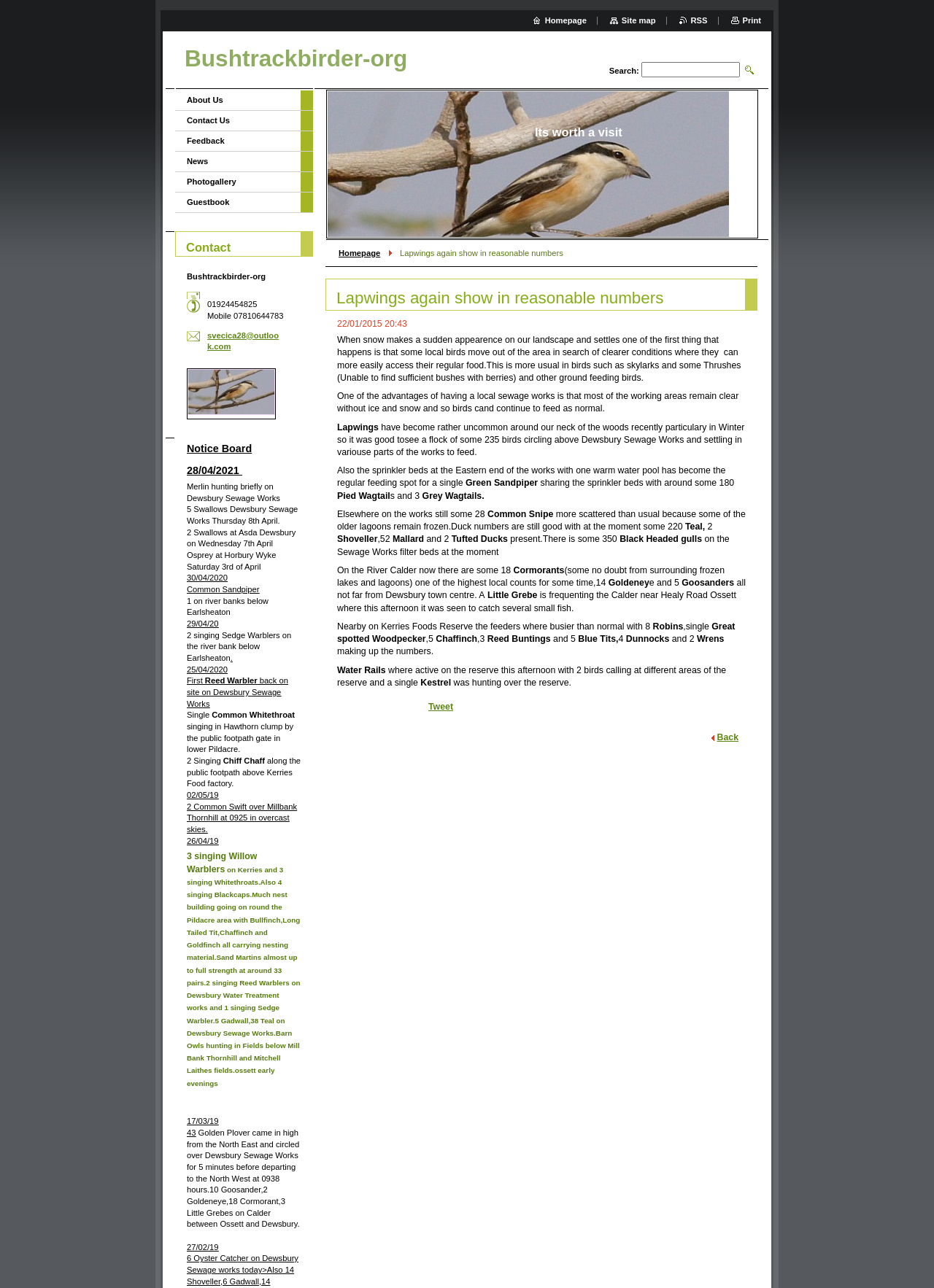Find the bounding box coordinates for the area that must be clicked to perform this action: "Search for a keyword".

[0.687, 0.048, 0.792, 0.06]